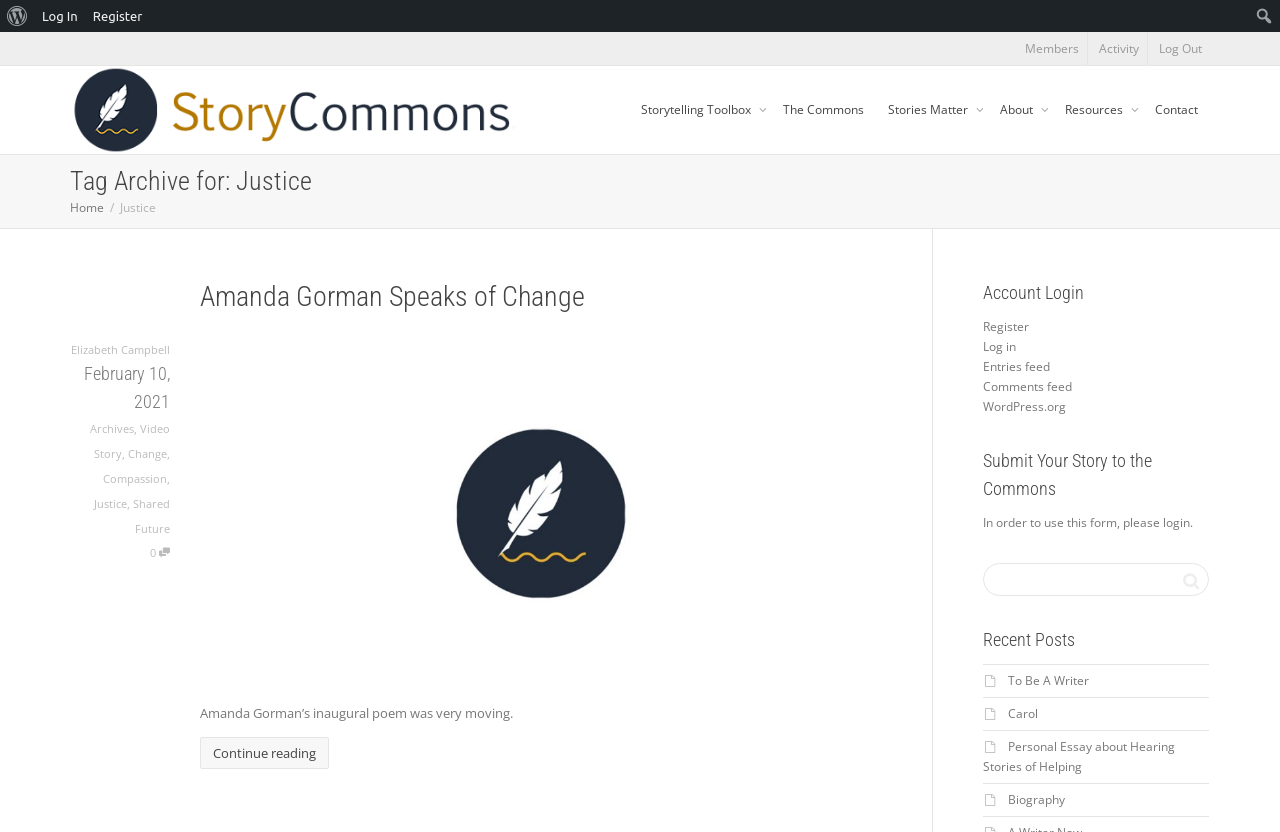What are the categories of stories?
Answer the question with a single word or phrase, referring to the image.

Change, Compassion, Justice, Shared Future